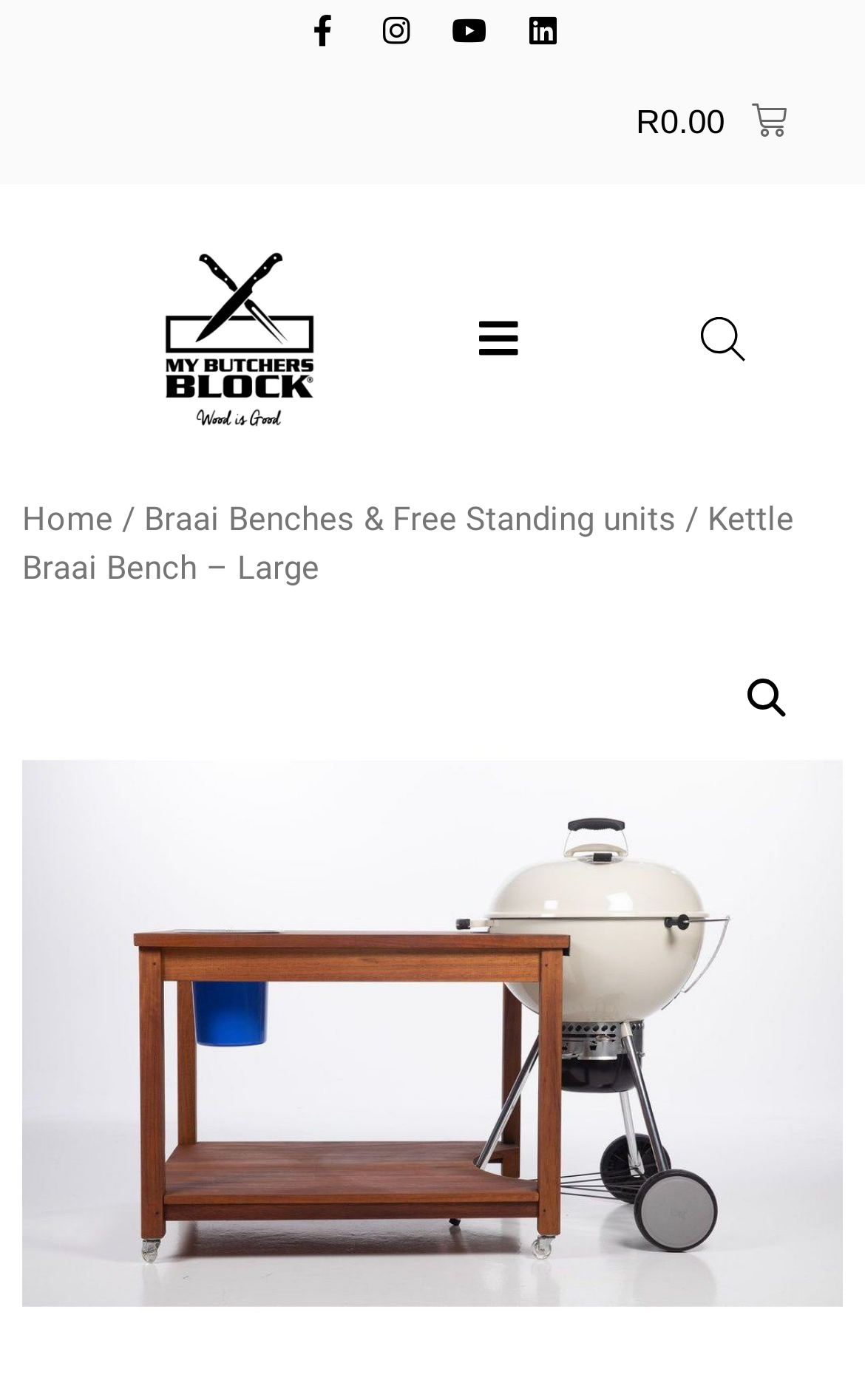What is the icon next to the search link?
Provide an in-depth and detailed explanation in response to the question.

I found the icon next to the search link by looking at the link element with the magnifying glass icon which is located at the bottom right corner of the webpage.